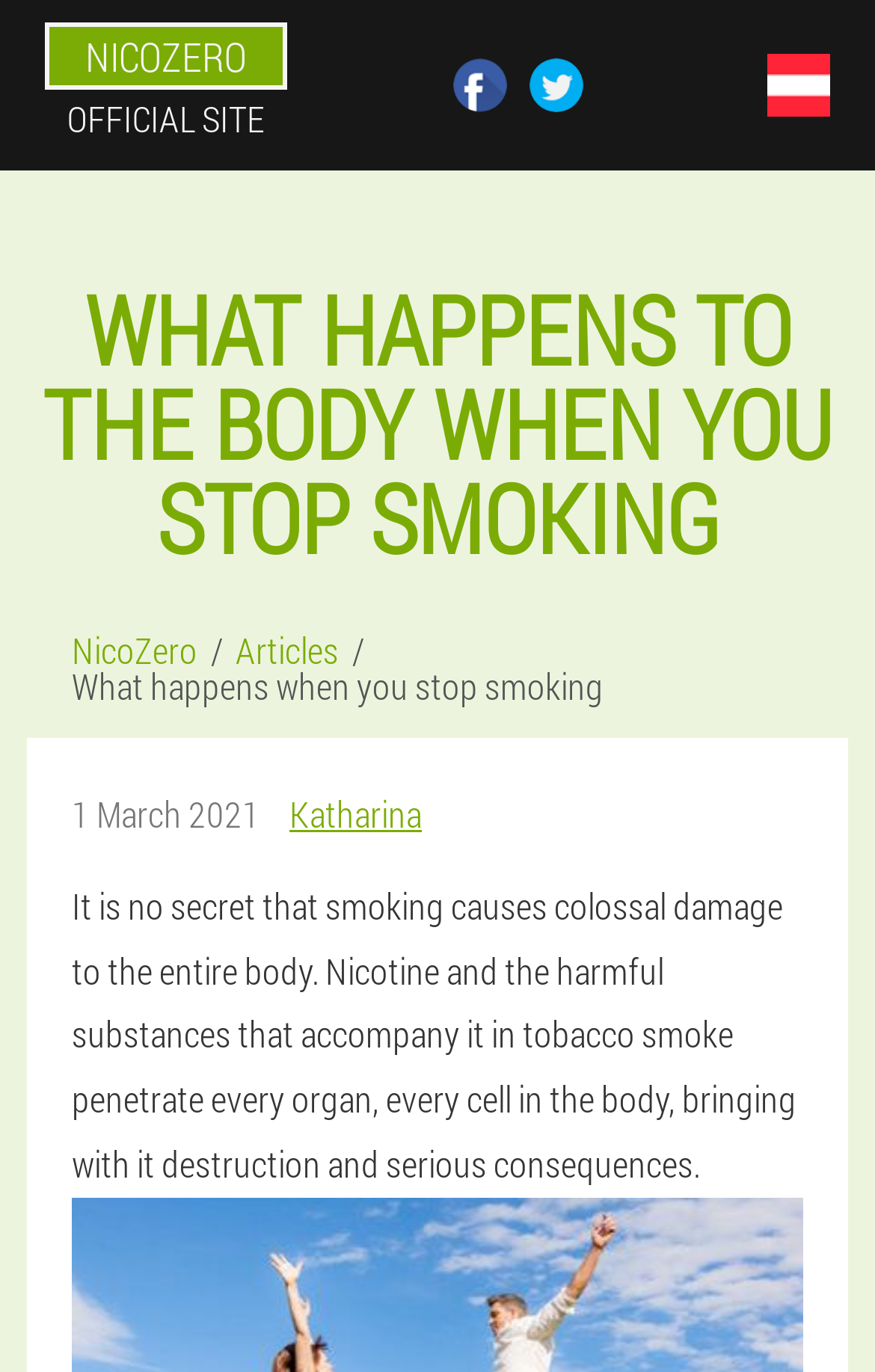Using the provided description NicoZero Official site, find the bounding box coordinates for the UI element. Provide the coordinates in (top-left x, top-left y, bottom-right x, bottom-right y) format, ensuring all values are between 0 and 1.

[0.051, 0.0, 0.328, 0.124]